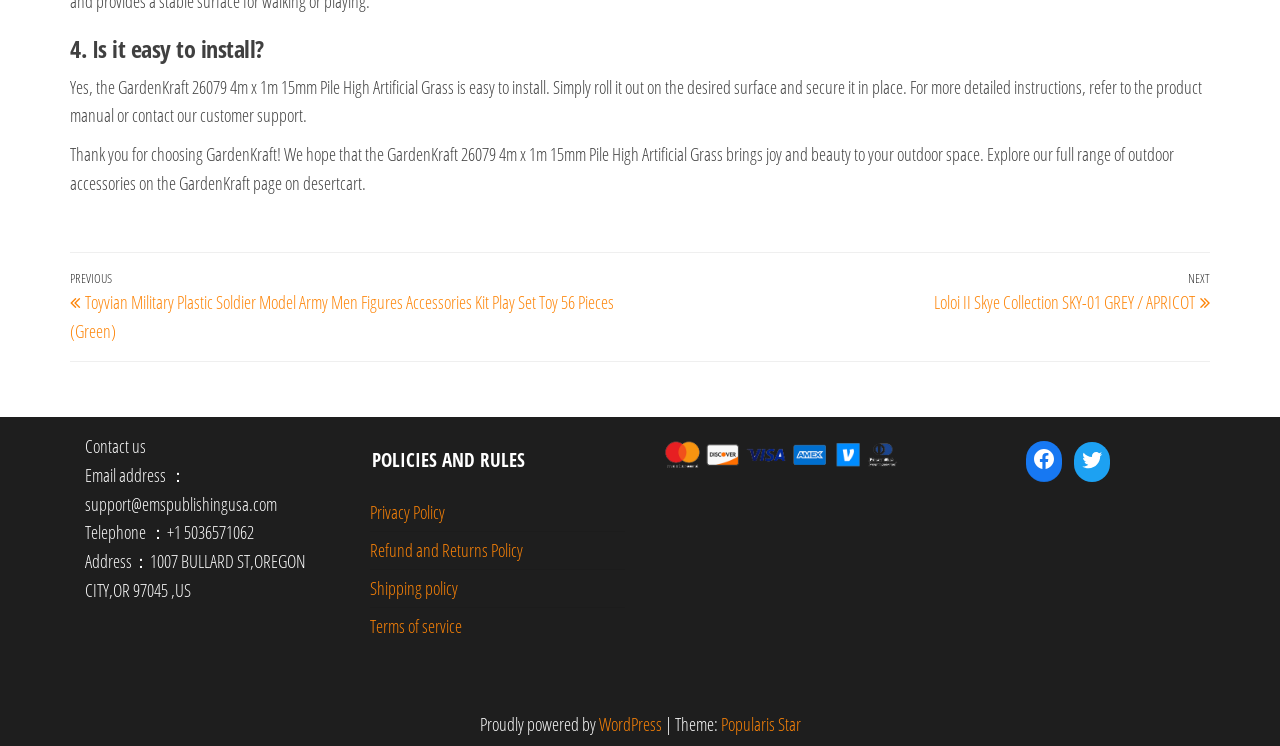Please identify the bounding box coordinates of the element I should click to complete this instruction: 'View 'Privacy Policy''. The coordinates should be given as four float numbers between 0 and 1, like this: [left, top, right, bottom].

[0.289, 0.671, 0.348, 0.703]